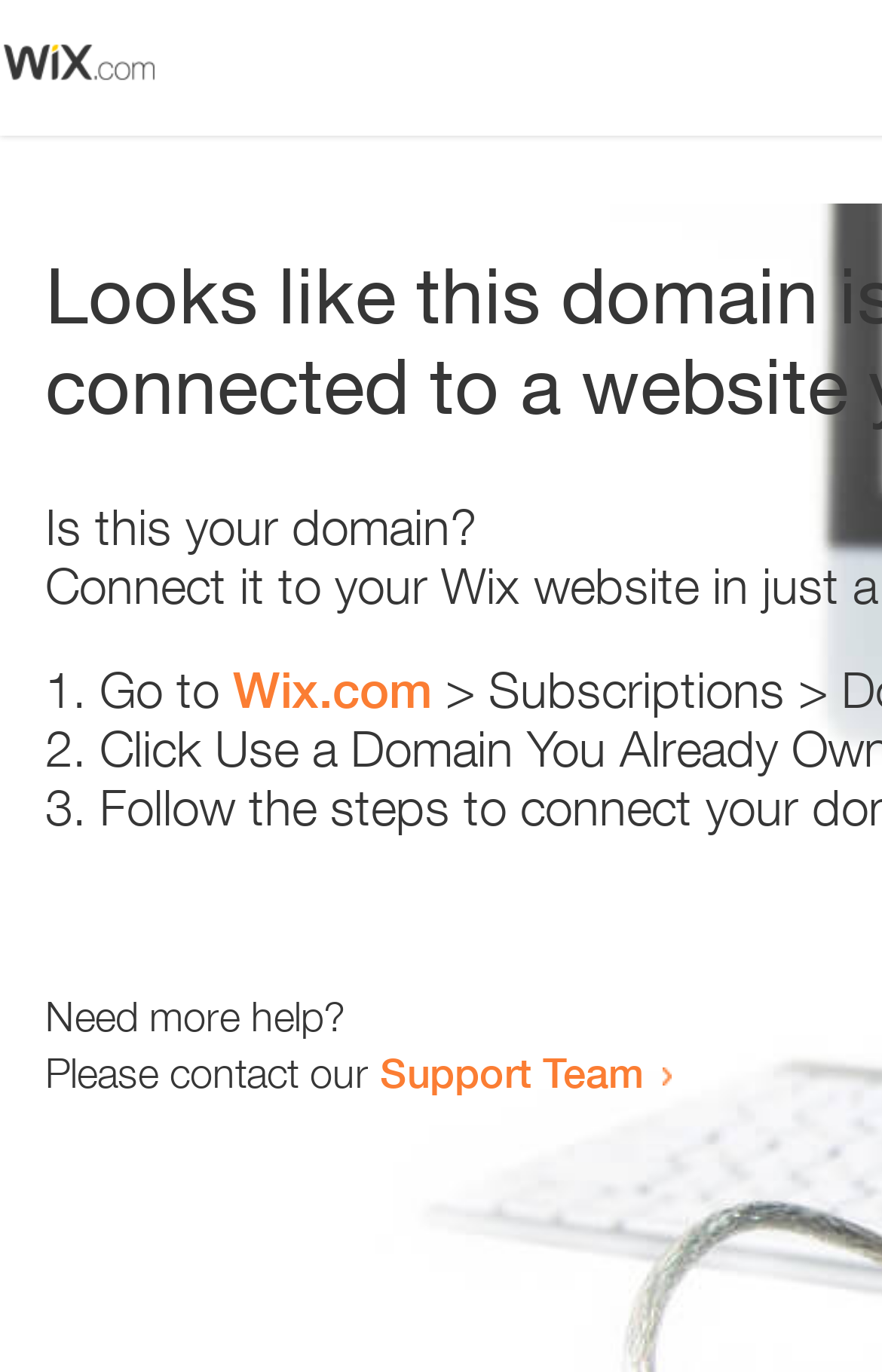Bounding box coordinates are specified in the format (top-left x, top-left y, bottom-right x, bottom-right y). All values are floating point numbers bounded between 0 and 1. Please provide the bounding box coordinate of the region this sentence describes: Wix.com

[0.264, 0.481, 0.49, 0.524]